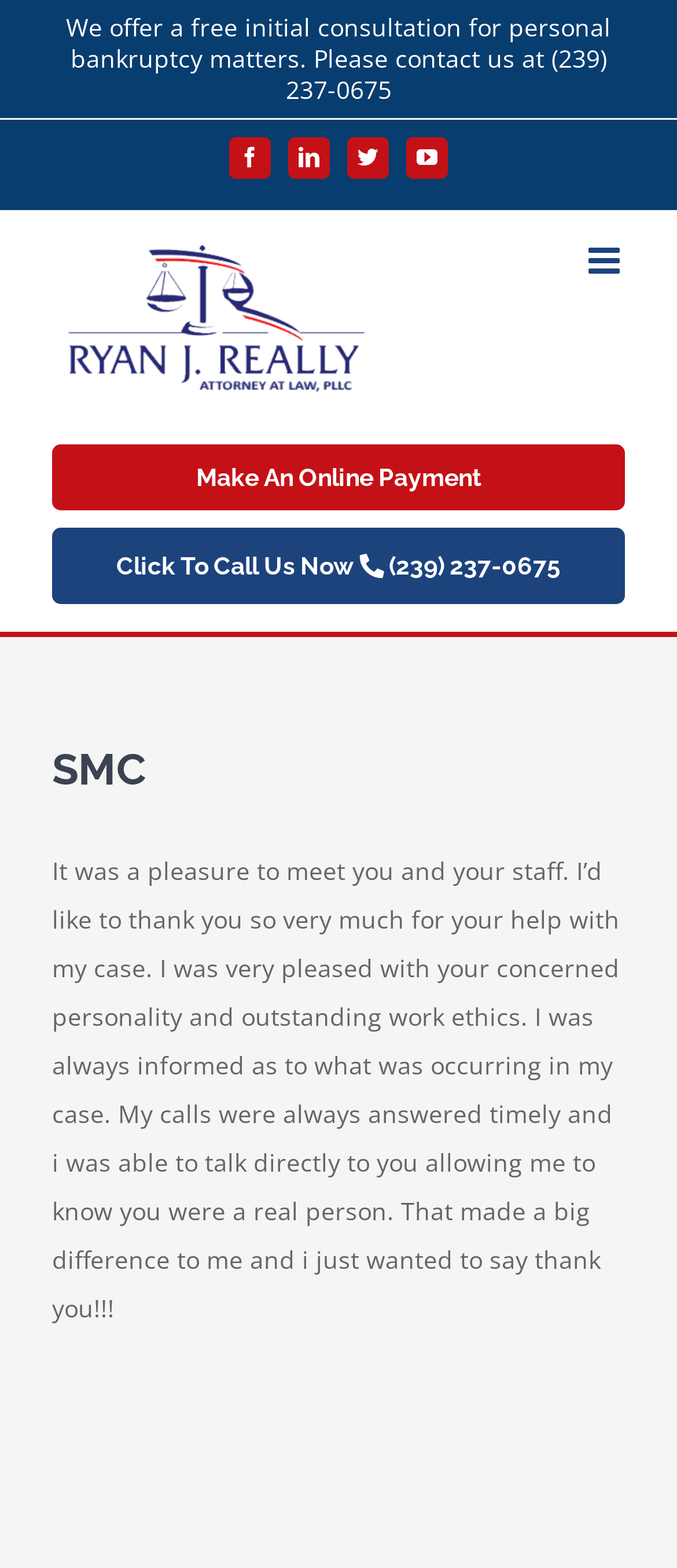Explain in detail what you observe on this webpage.

The webpage is about a Florida-based bankruptcy law firm, SMC - Bankruptcy Lawyers Florida. At the top, there is a logo of the law firm, accompanied by social media links to Facebook, LinkedIn, Twitter, and YouTube. Below the logo, there is a heading that reads "Make An Online Payment Click To Call Us Now (239) 237-0675" with two clickable links, one for making an online payment and another for calling the law firm.

On the left side, there is a menu toggle button for mobile devices. The main content of the webpage is divided into sections, with a heading "SMC" at the top. Below the heading, there is a testimonial from a satisfied client, praising the law firm's concerned personality, outstanding work ethics, and timely communication.

At the very top of the page, there is a static text announcing a free initial consultation for personal bankruptcy matters, along with a phone number (239) 237-0675. There is also a "Go to Top" button at the bottom right corner of the page, allowing users to quickly navigate back to the top. Additionally, there is an accessibility toolbar button at the top left corner, which opens a set of accessibility tools.